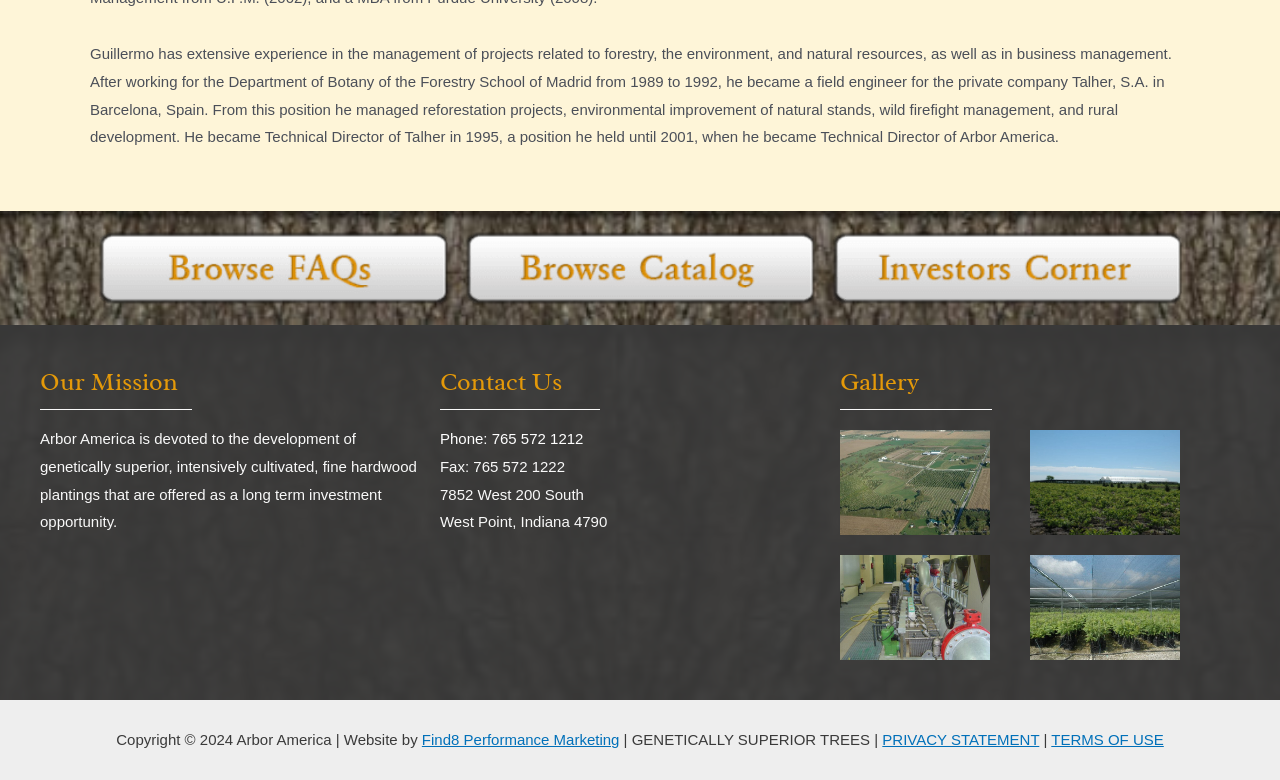Find and indicate the bounding box coordinates of the region you should select to follow the given instruction: "Explore USA Diploma samples".

None